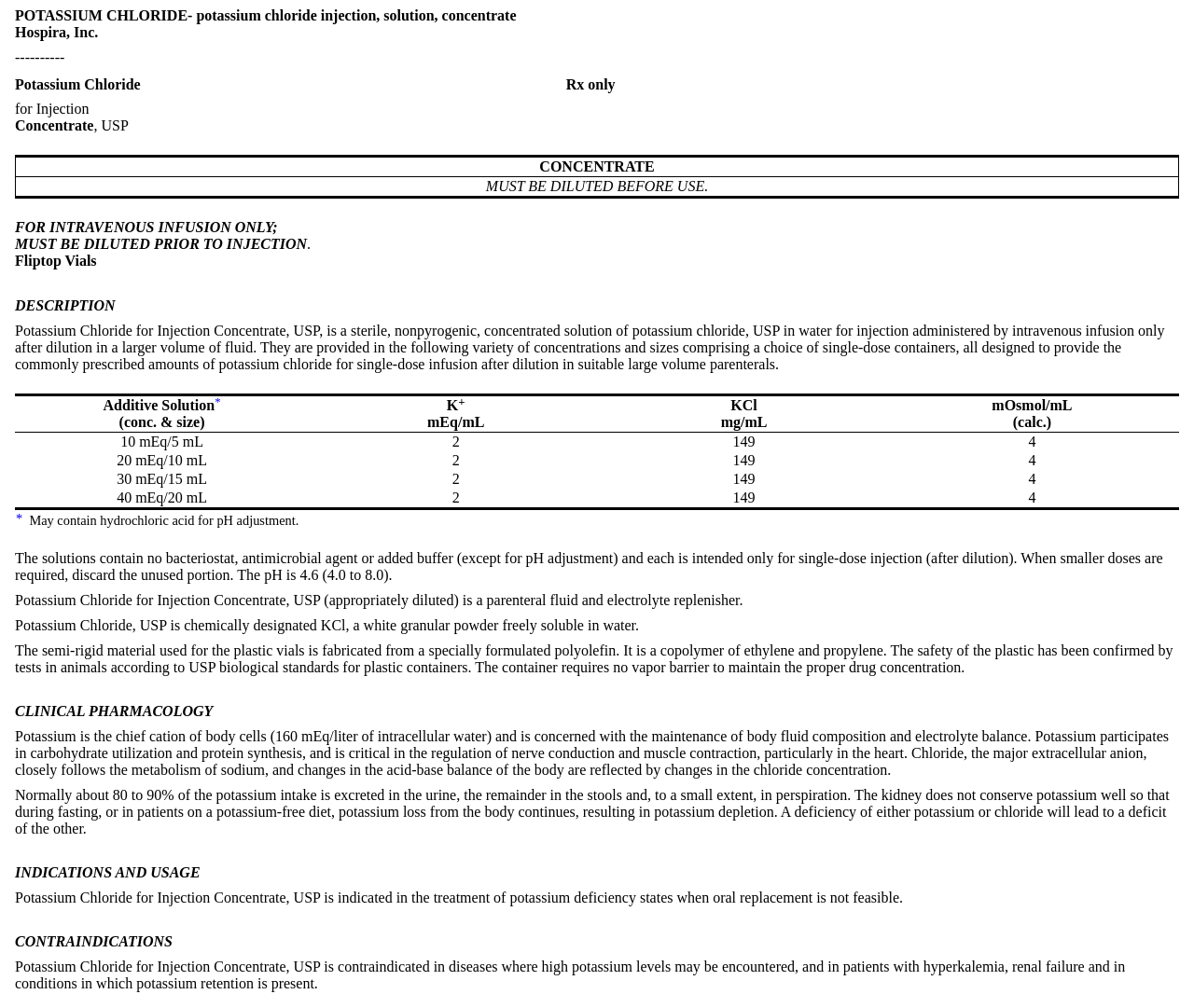Identify and provide the main heading of the webpage.

Potassium Chloride                                                                                                                  Rx only